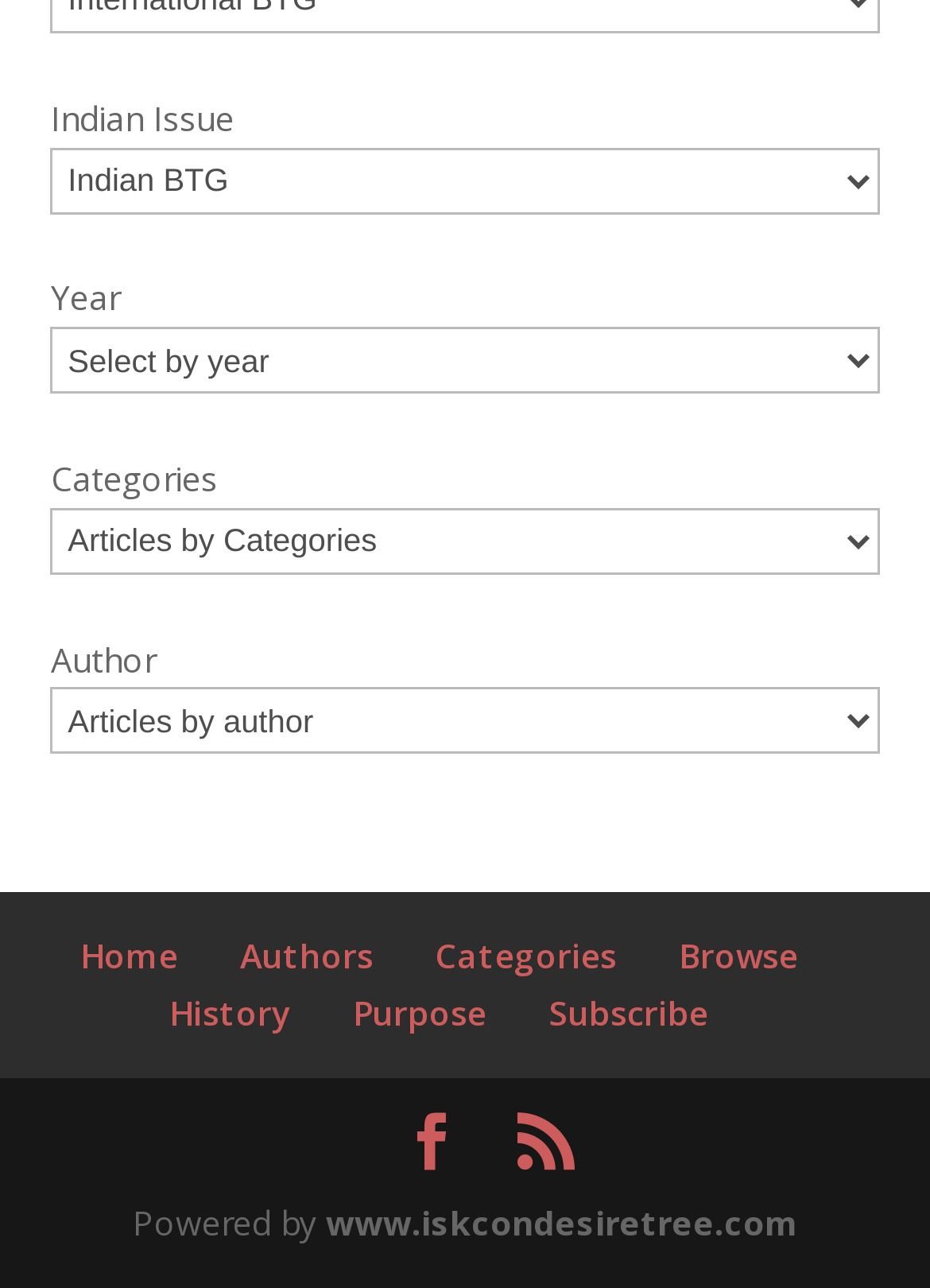Please locate the bounding box coordinates of the element's region that needs to be clicked to follow the instruction: "View authors". The bounding box coordinates should be provided as four float numbers between 0 and 1, i.e., [left, top, right, bottom].

[0.258, 0.725, 0.401, 0.76]